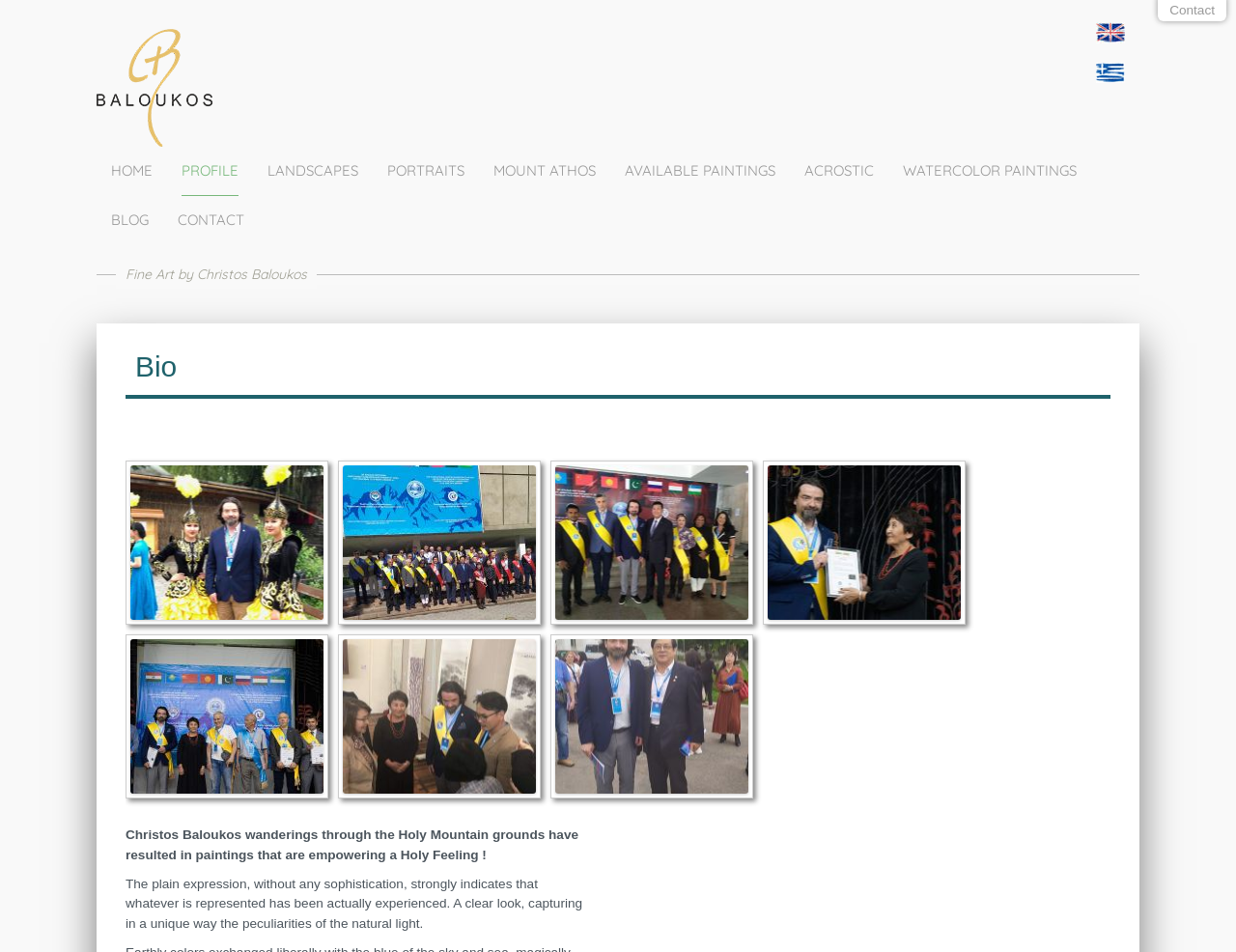Please provide a short answer using a single word or phrase for the question:
What is the language of the webpage?

English and Greek